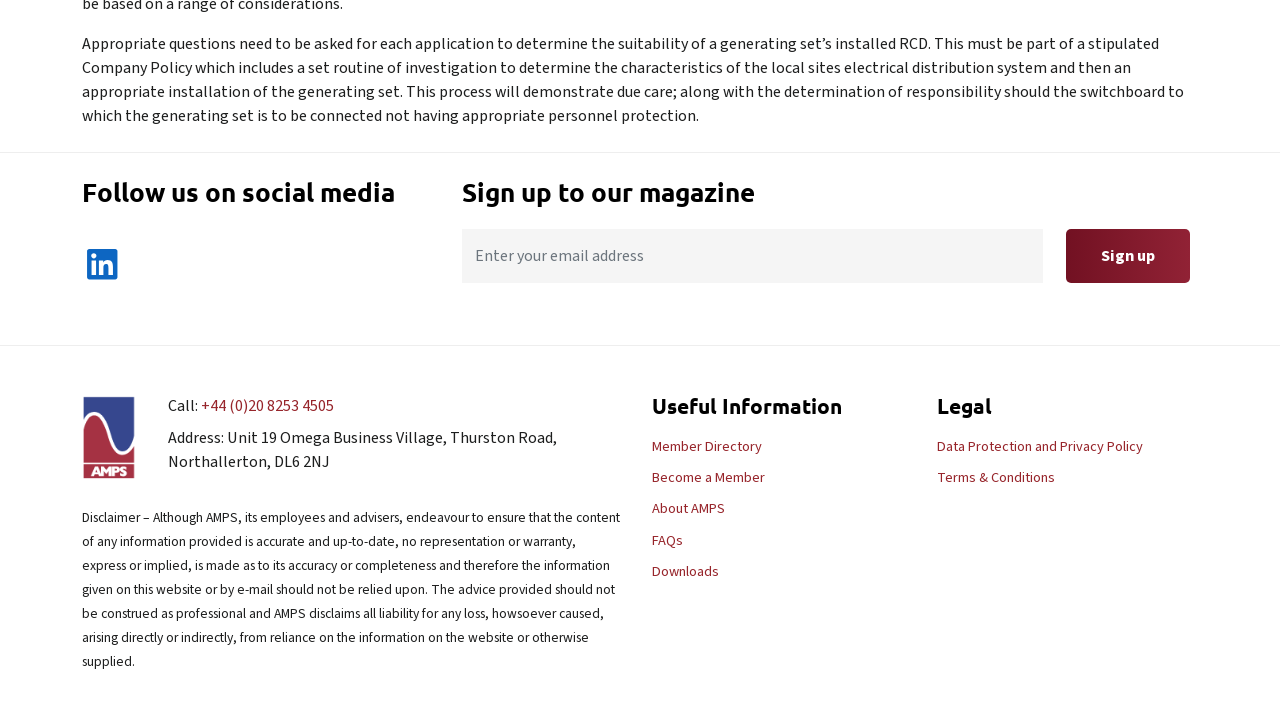What is the purpose of determining the suitability of a generating set's installed RCD?
Please give a detailed and thorough answer to the question, covering all relevant points.

According to the text on the webpage, determining the suitability of a generating set's installed RCD is part of a stipulated Company Policy, which includes a set routine of investigation to determine the characteristics of the local site's electrical distribution system and then an appropriate installation of the generating set, demonstrating due care.